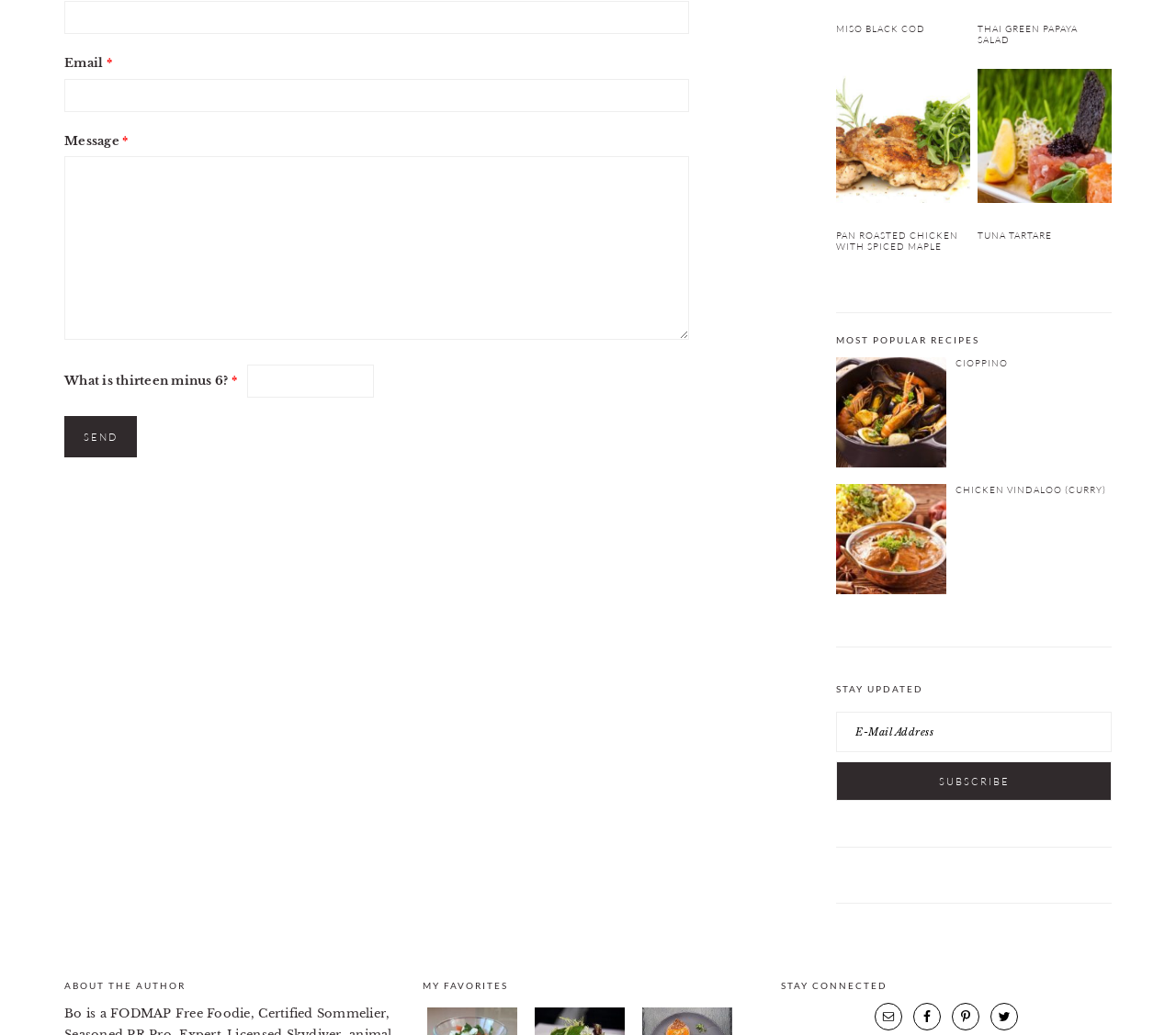Please predict the bounding box coordinates (top-left x, top-left y, bottom-right x, bottom-right y) for the UI element in the screenshot that fits the description: Miso Black Cod

[0.711, 0.022, 0.787, 0.033]